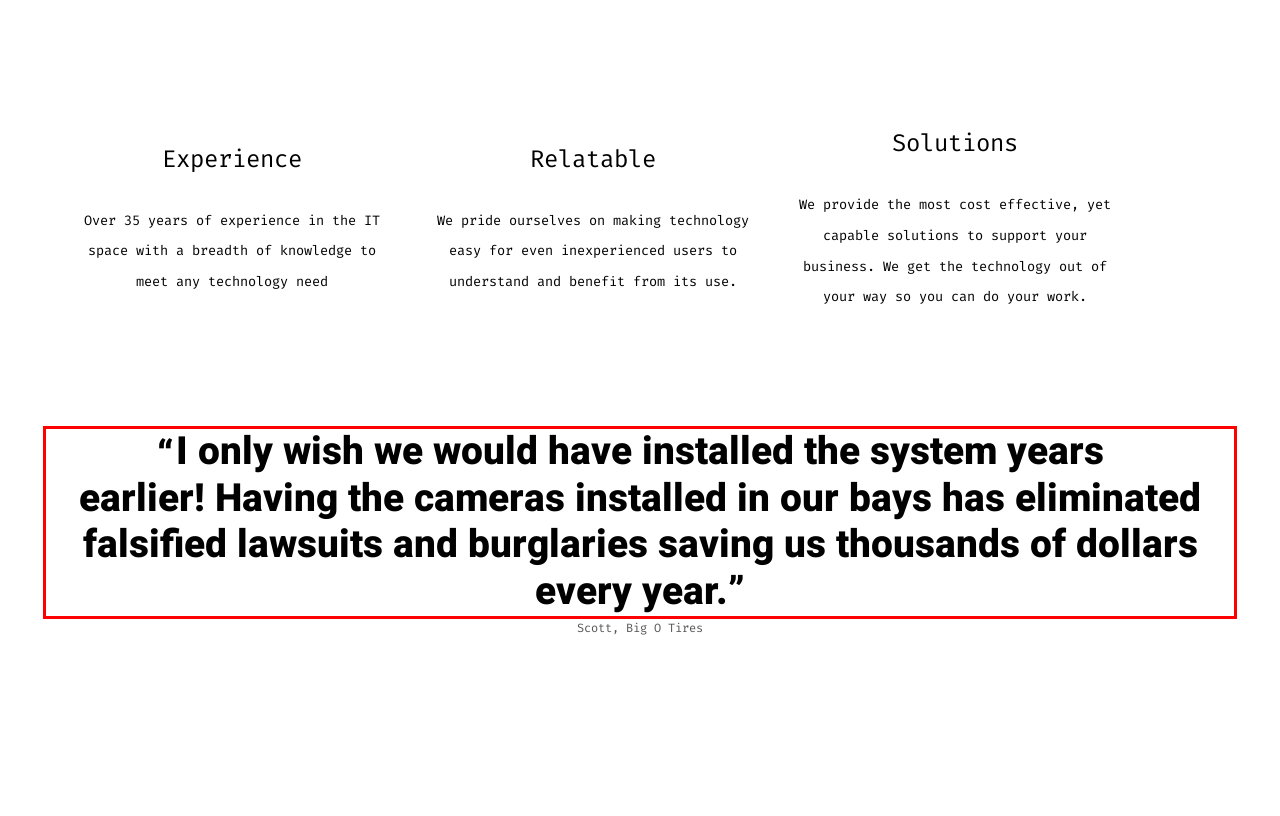You have a screenshot of a webpage where a UI element is enclosed in a red rectangle. Perform OCR to capture the text inside this red rectangle.

I only wish we would have installed the system years earlier! Having the cameras installed in our bays has eliminated falsified lawsuits and burglaries saving us thousands of dollars every year.